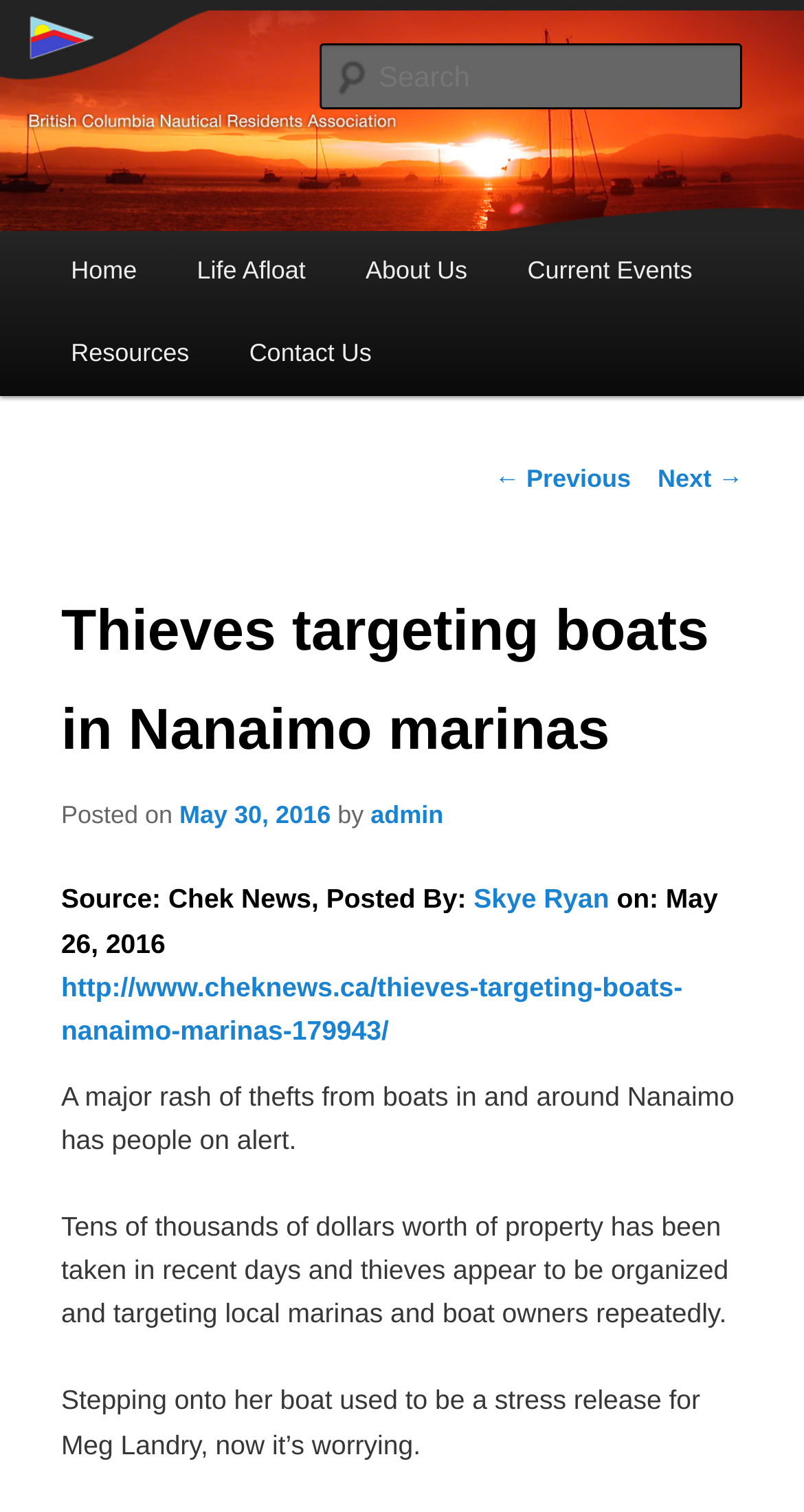What is the value of the stolen property?
Give a detailed and exhaustive answer to the question.

The value of the stolen property can be found in the static text element with the text 'Tens of thousands of dollars worth of property has been taken in recent days...' which is a part of the main content of the webpage.